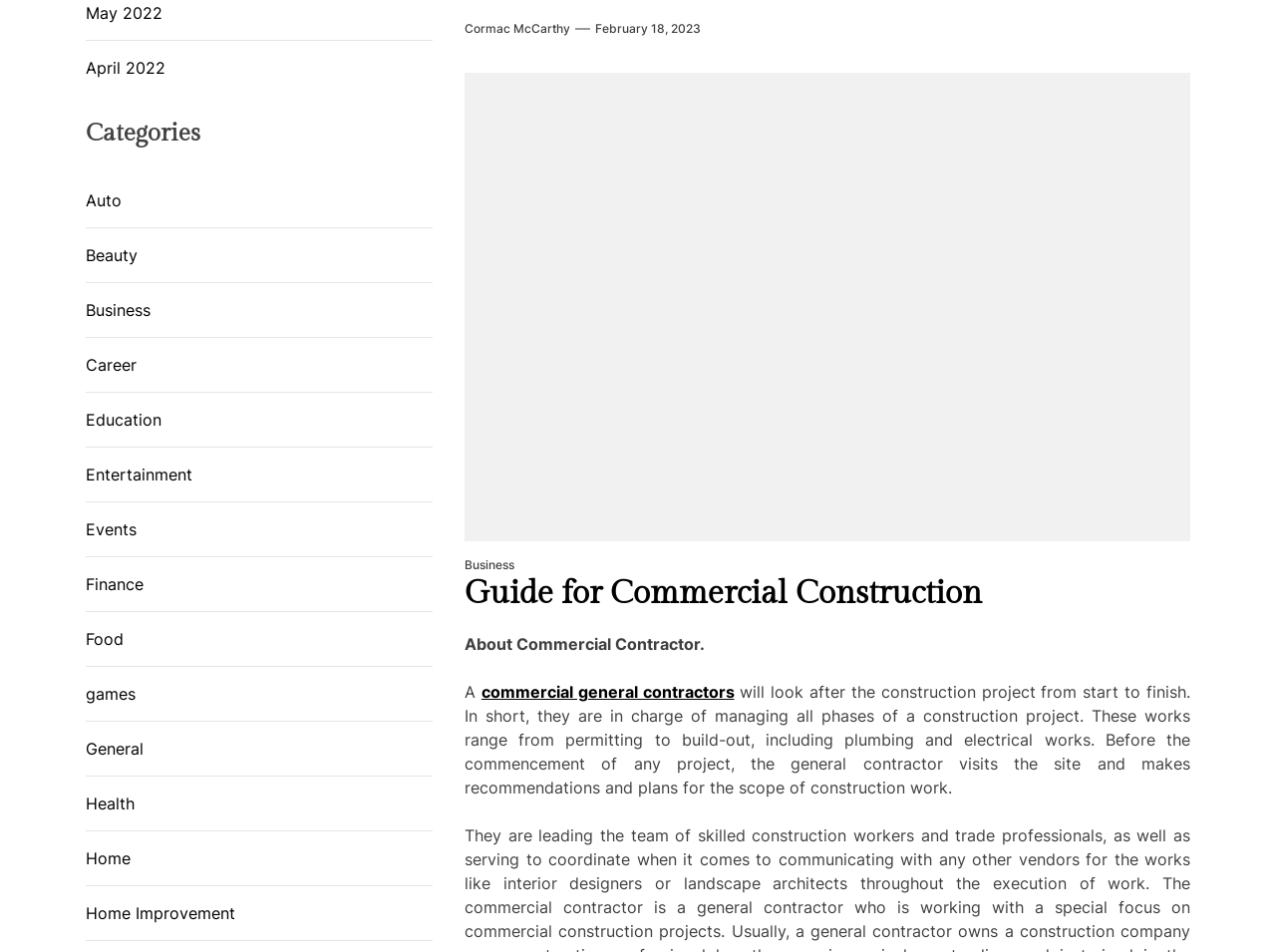Identify the bounding box coordinates of the area you need to click to perform the following instruction: "Browse articles from 'May 2022'".

[0.067, 0.001, 0.127, 0.027]